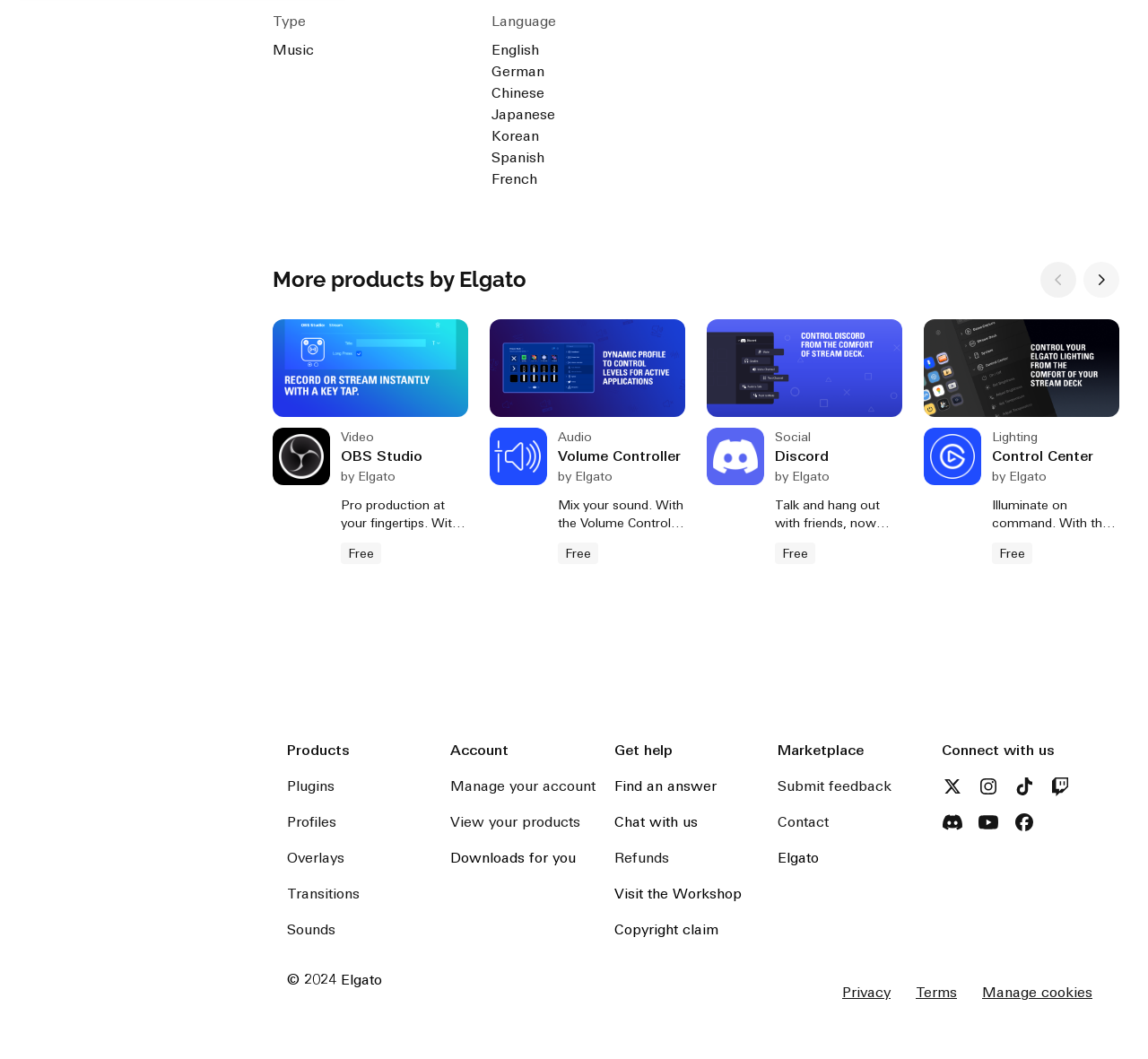Find the bounding box coordinates for the UI element that matches this description: "Manage your account".

[0.393, 0.734, 0.519, 0.75]